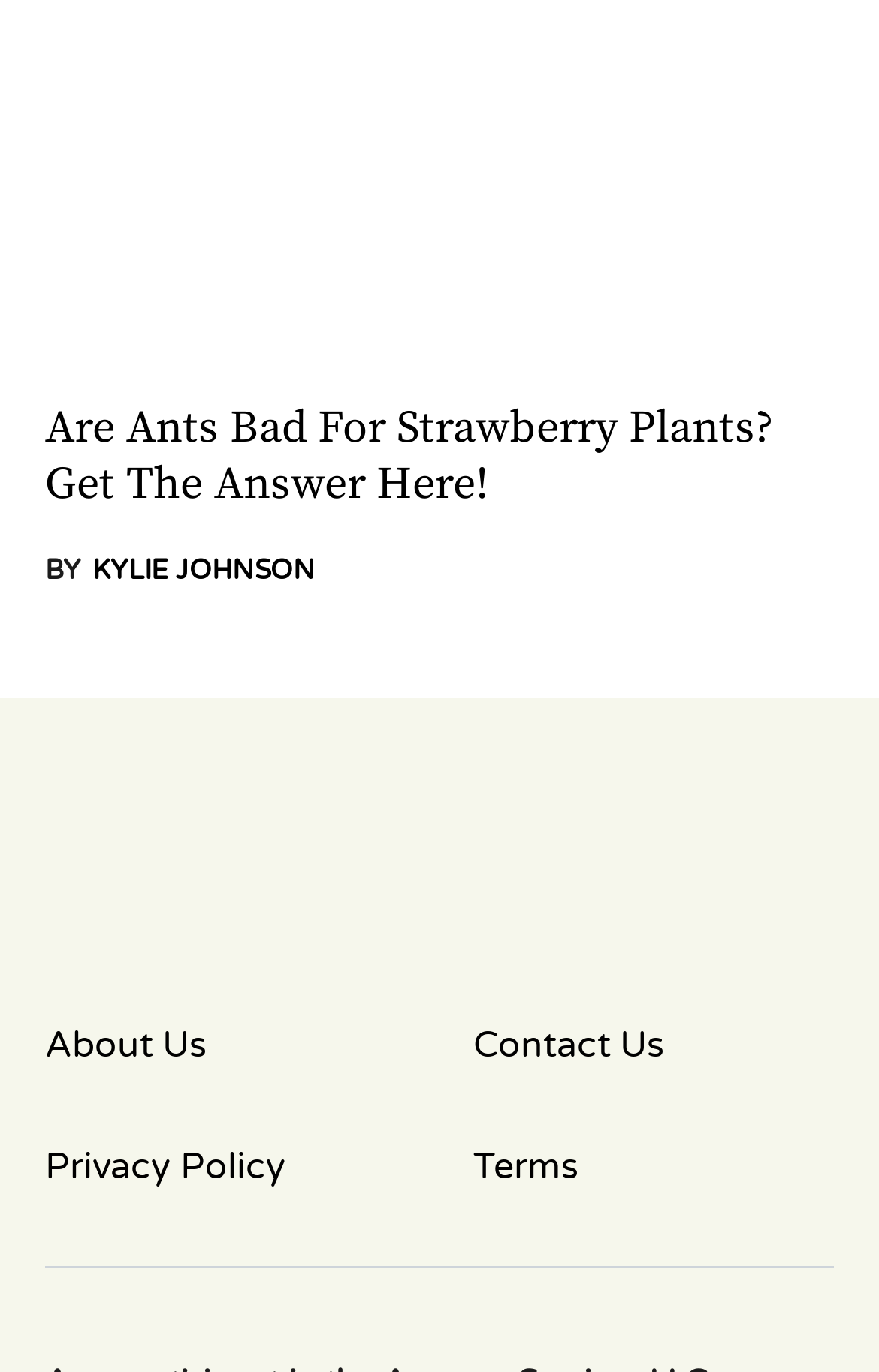Based on the description "WAM-website-4", find the bounding box of the specified UI element.

None